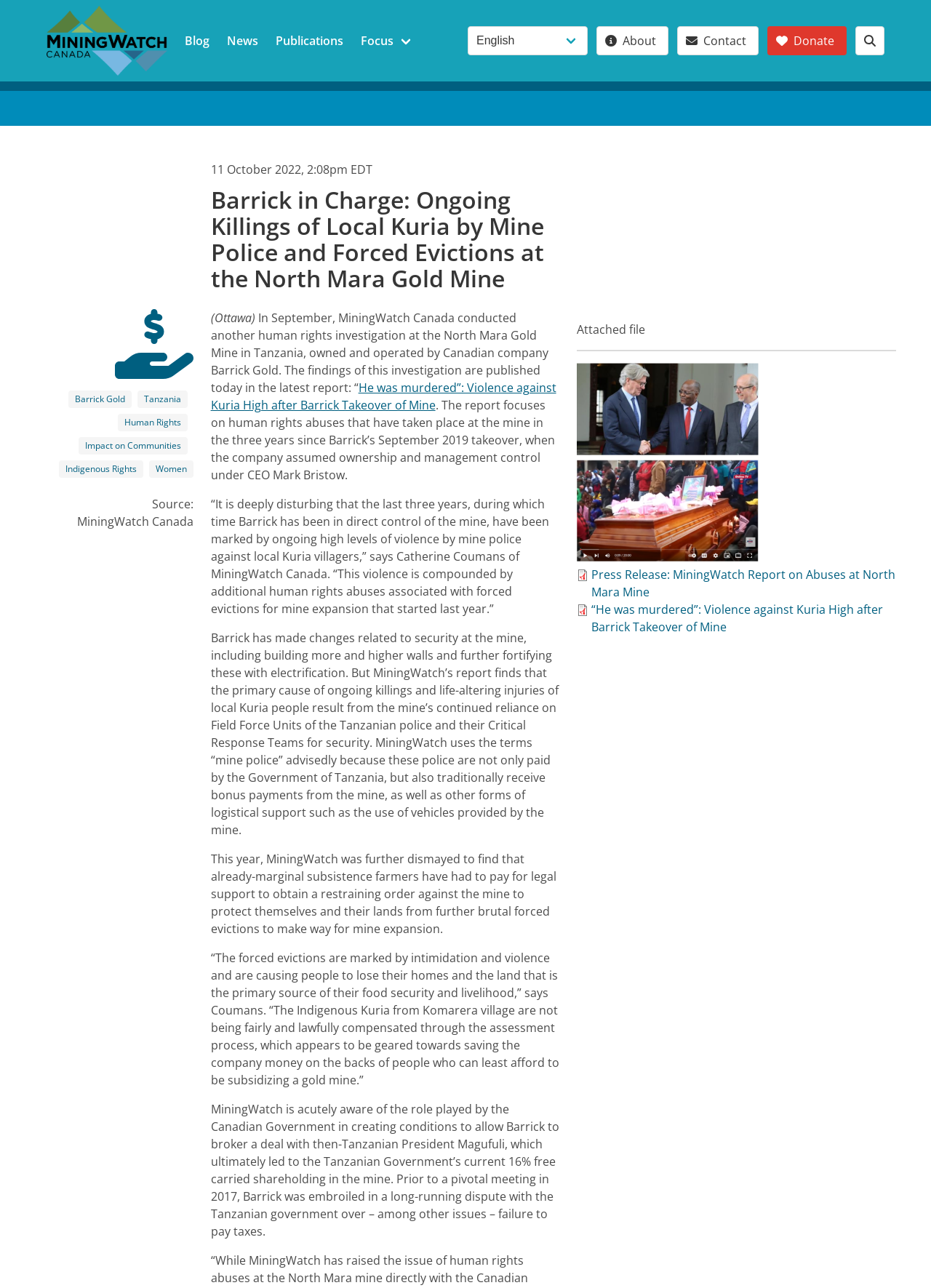Extract the bounding box coordinates of the UI element described by: "Control the Corporations". The coordinates should include four float numbers ranging from 0 to 1, e.g., [left, top, right, bottom].

[0.378, 0.1, 0.603, 0.119]